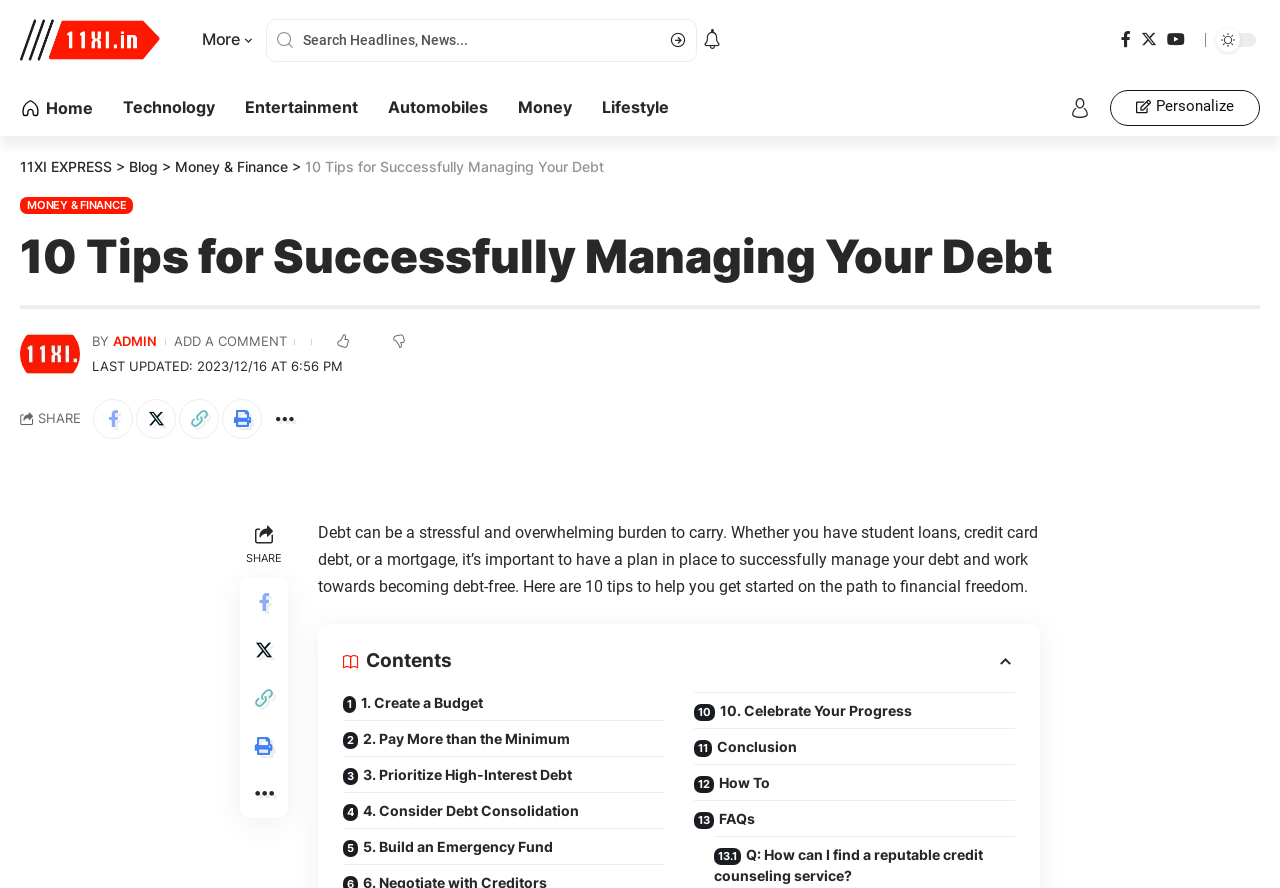Identify the bounding box of the HTML element described here: "5. Build an Emergency Fund". Provide the coordinates as four float numbers between 0 and 1: [left, top, right, bottom].

[0.268, 0.932, 0.519, 0.973]